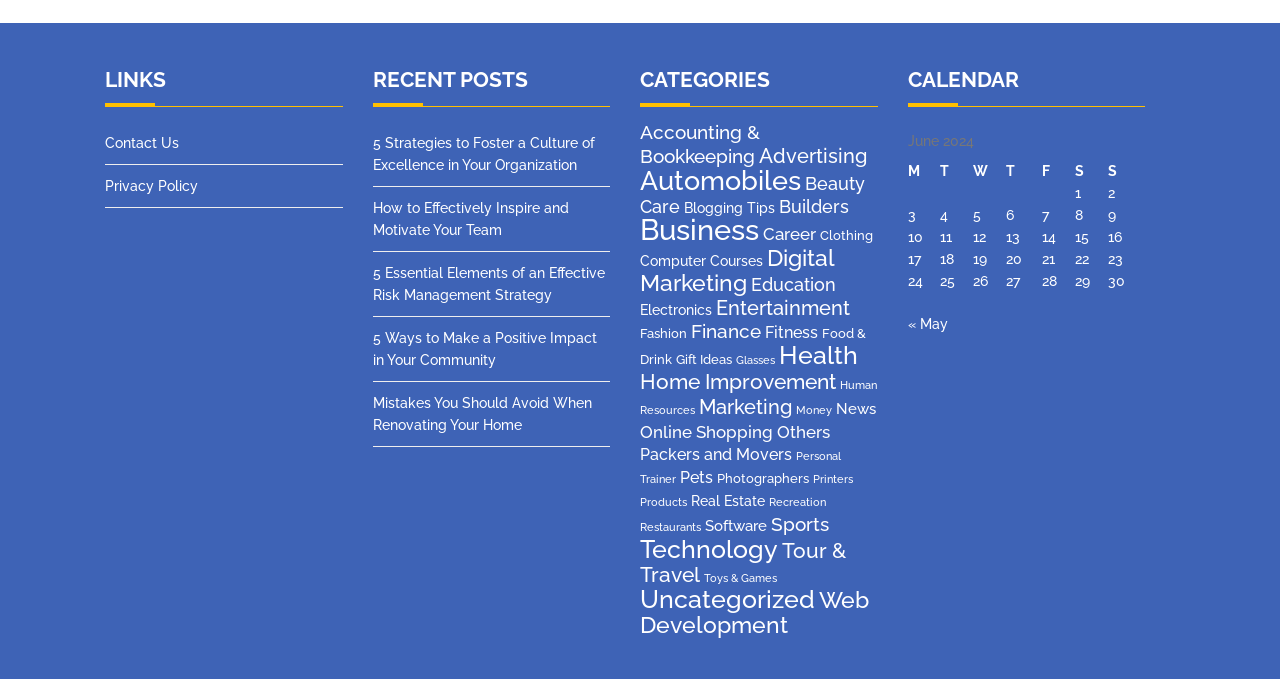Pinpoint the bounding box coordinates of the area that should be clicked to complete the following instruction: "Browse the 'Automobiles' category". The coordinates must be given as four float numbers between 0 and 1, i.e., [left, top, right, bottom].

[0.5, 0.242, 0.626, 0.289]